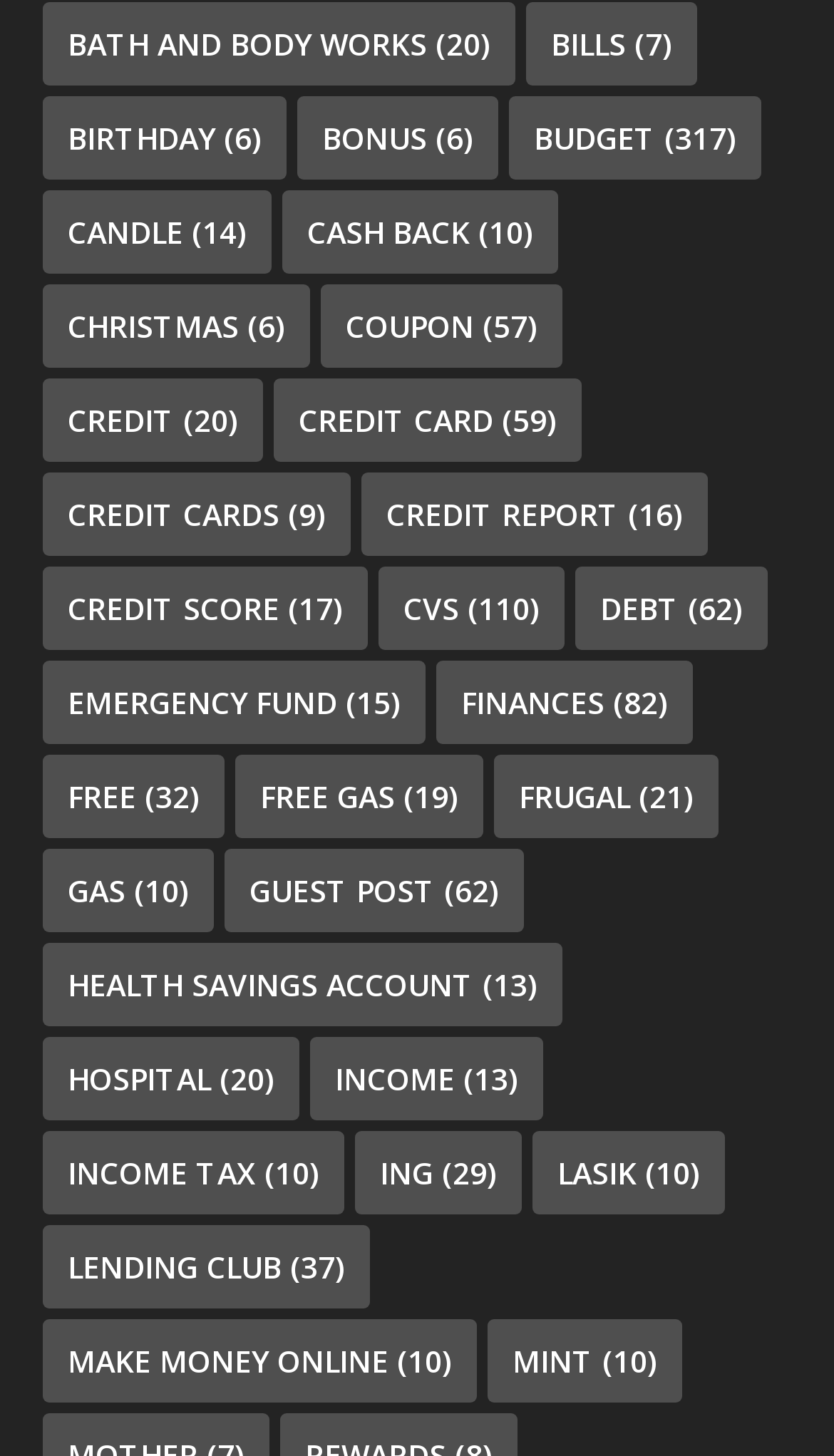Using the webpage screenshot, find the UI element described by Resources. Provide the bounding box coordinates in the format (top-left x, top-left y, bottom-right x, bottom-right y), ensuring all values are floating point numbers between 0 and 1.

None